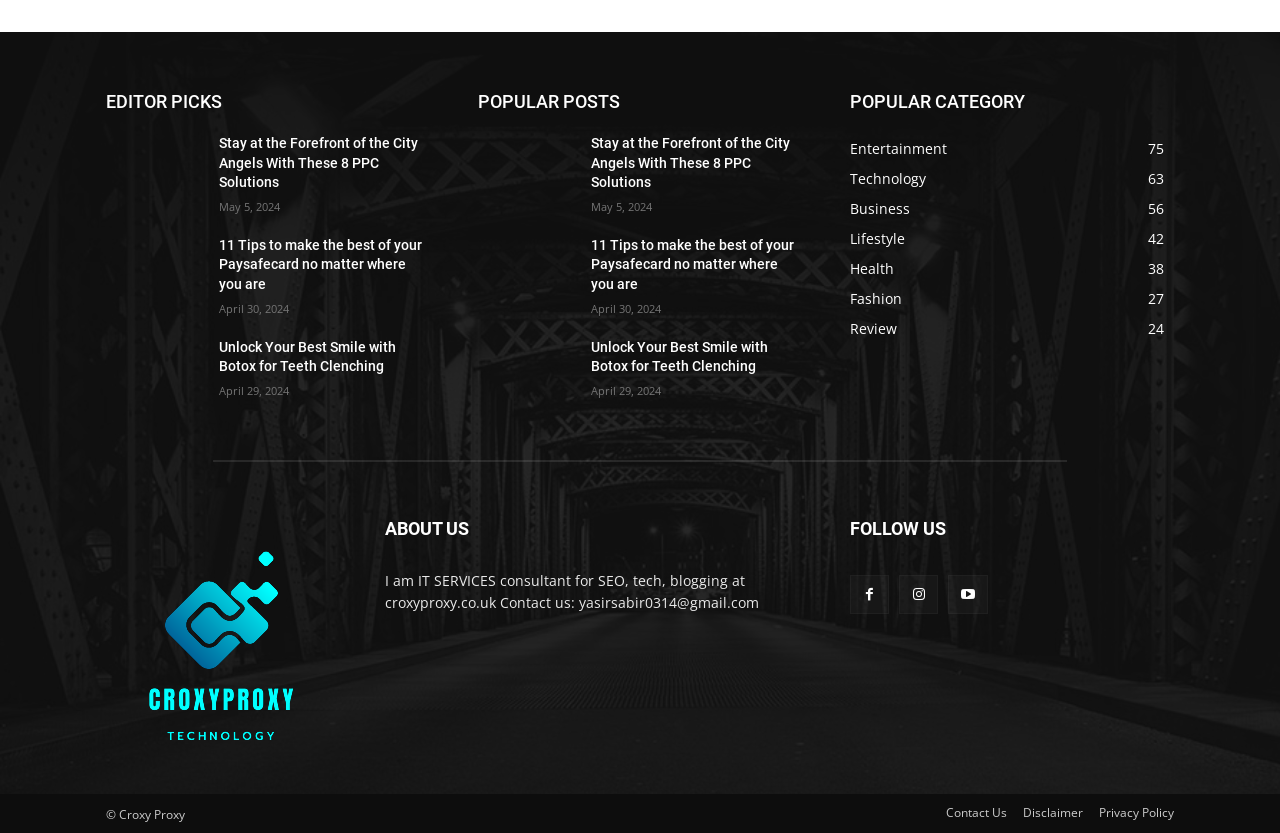Please determine the bounding box coordinates of the element to click in order to execute the following instruction: "Contact Us". The coordinates should be four float numbers between 0 and 1, specified as [left, top, right, bottom].

[0.739, 0.965, 0.787, 0.985]